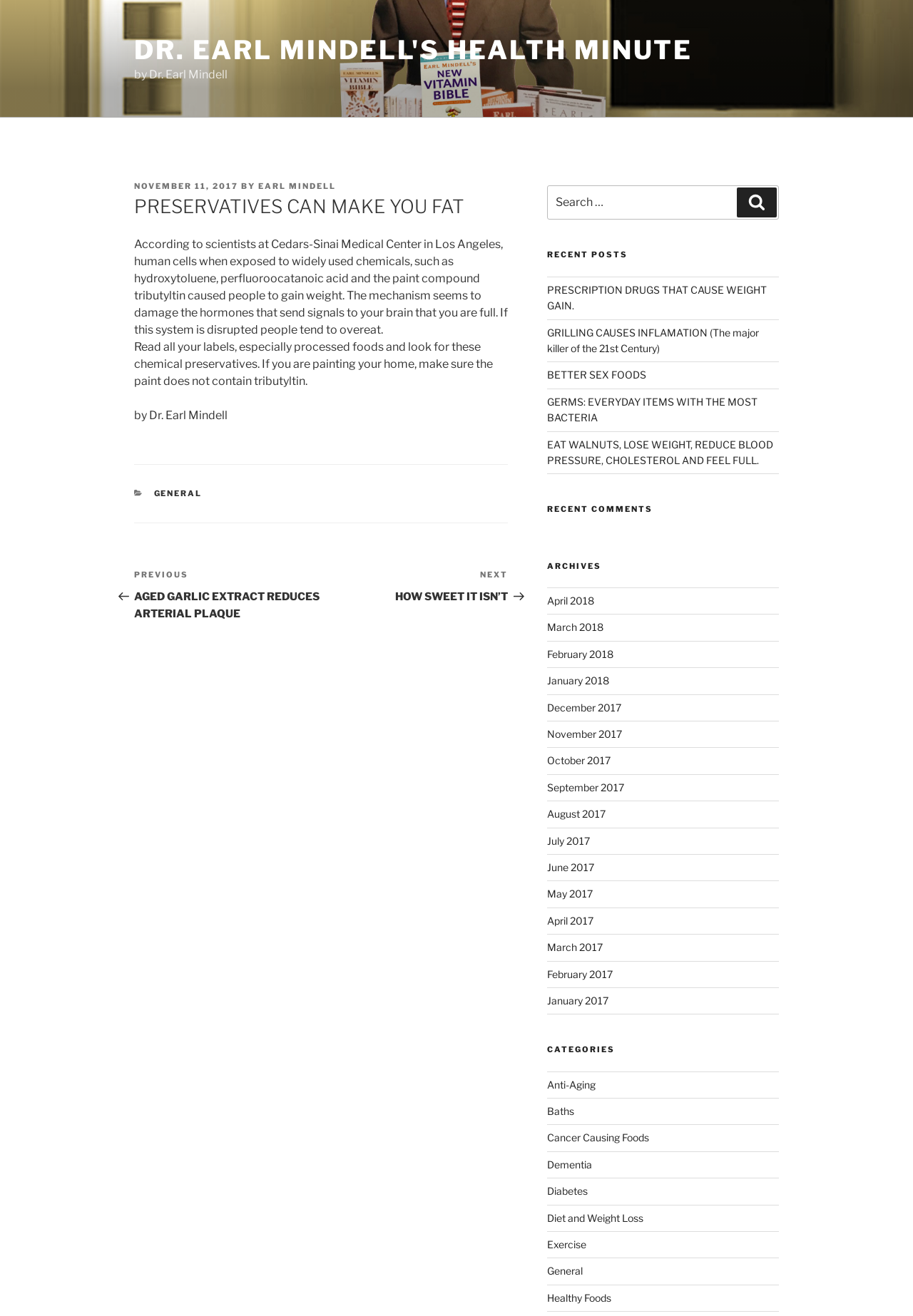Provide a thorough and detailed response to the question by examining the image: 
What is the category of the post 'BETTER SEX FOODS'?

The post 'BETTER SEX FOODS' is listed under the category 'General' which is one of the categories listed on the right side of the webpage.